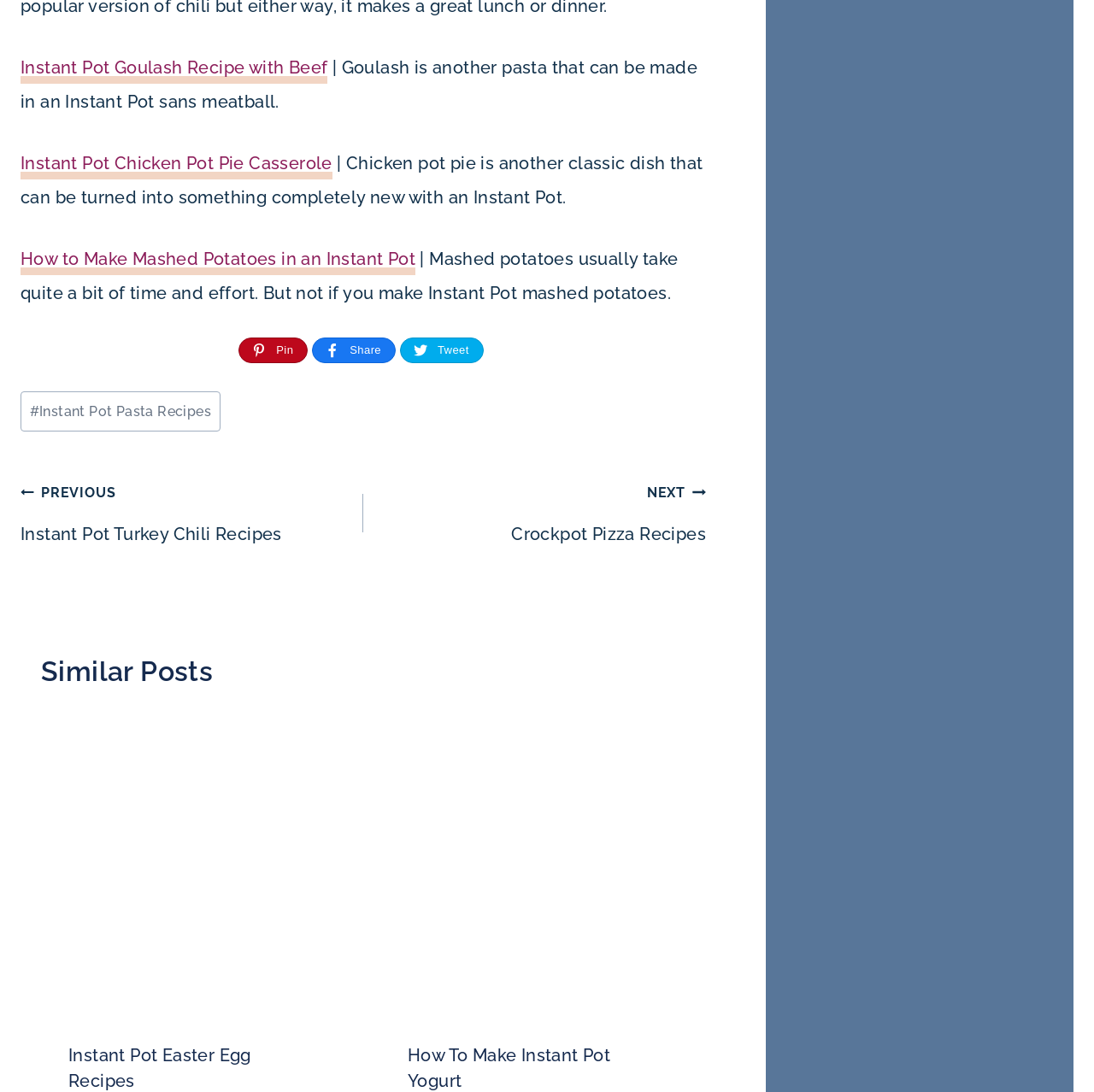What is the purpose of the 'Pin' button?
Please respond to the question with a detailed and thorough explanation.

I found the link element with the text 'Pin' and inferred that it is a button to share the content on Pinterest, a social media platform.